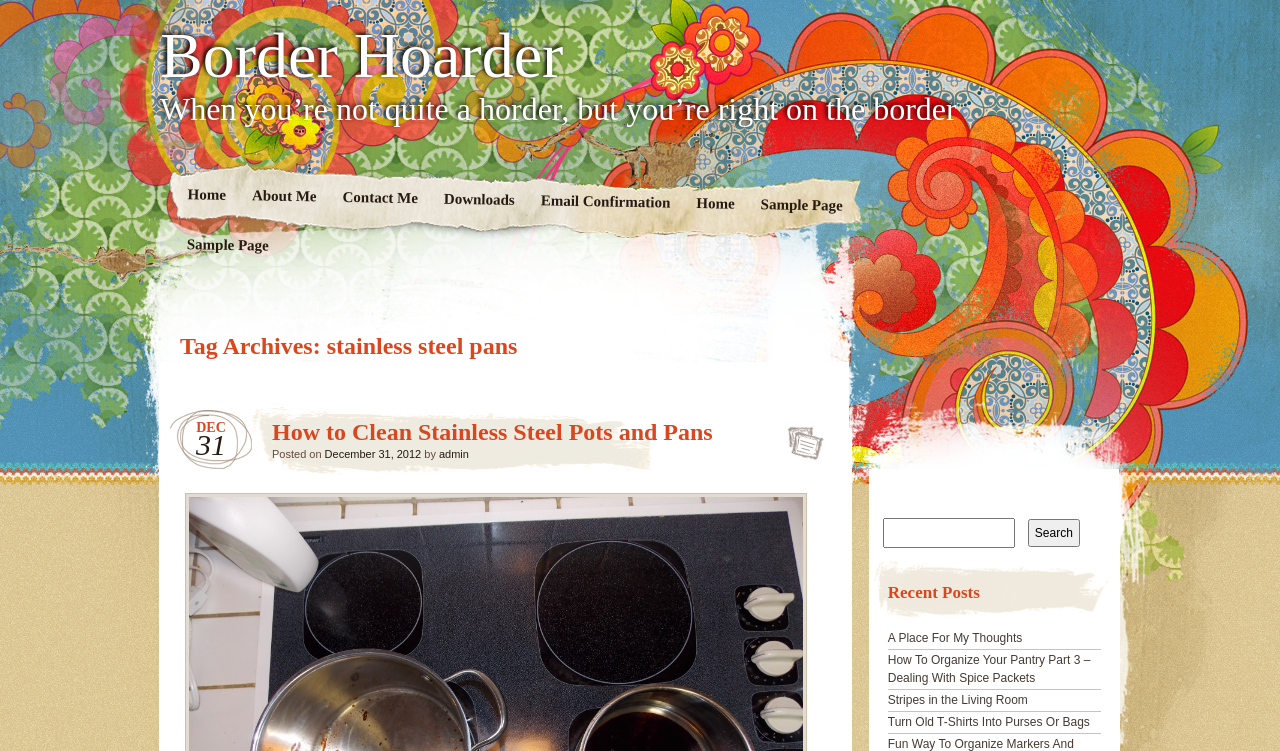Could you find the bounding box coordinates of the clickable area to complete this instruction: "read about how to clean stainless steel pots and pans"?

[0.212, 0.558, 0.557, 0.593]